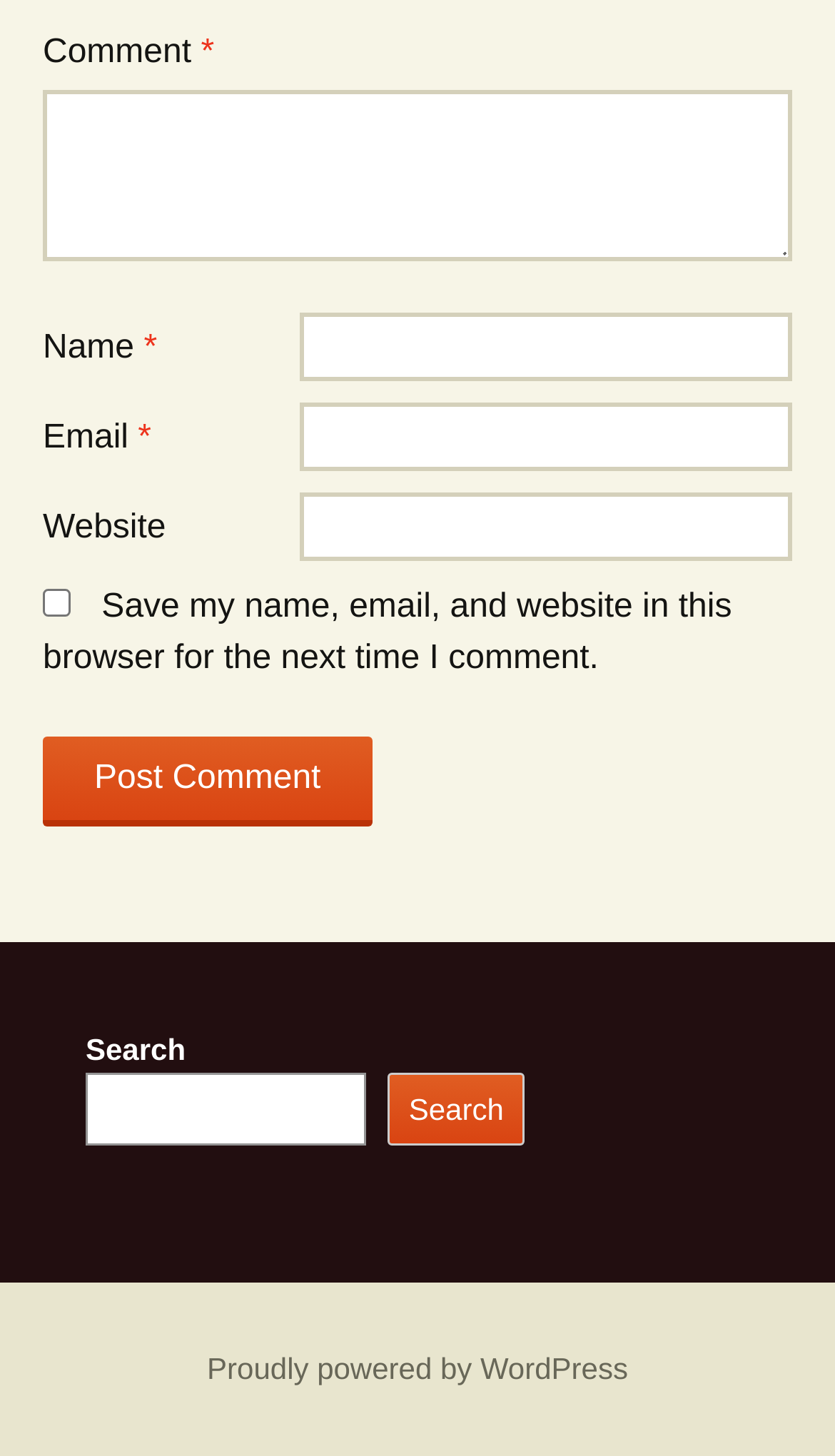Bounding box coordinates are specified in the format (top-left x, top-left y, bottom-right x, bottom-right y). All values are floating point numbers bounded between 0 and 1. Please provide the bounding box coordinate of the region this sentence describes: parent_node: Email * aria-describedby="email-notes" name="email"

[0.359, 0.276, 0.949, 0.323]